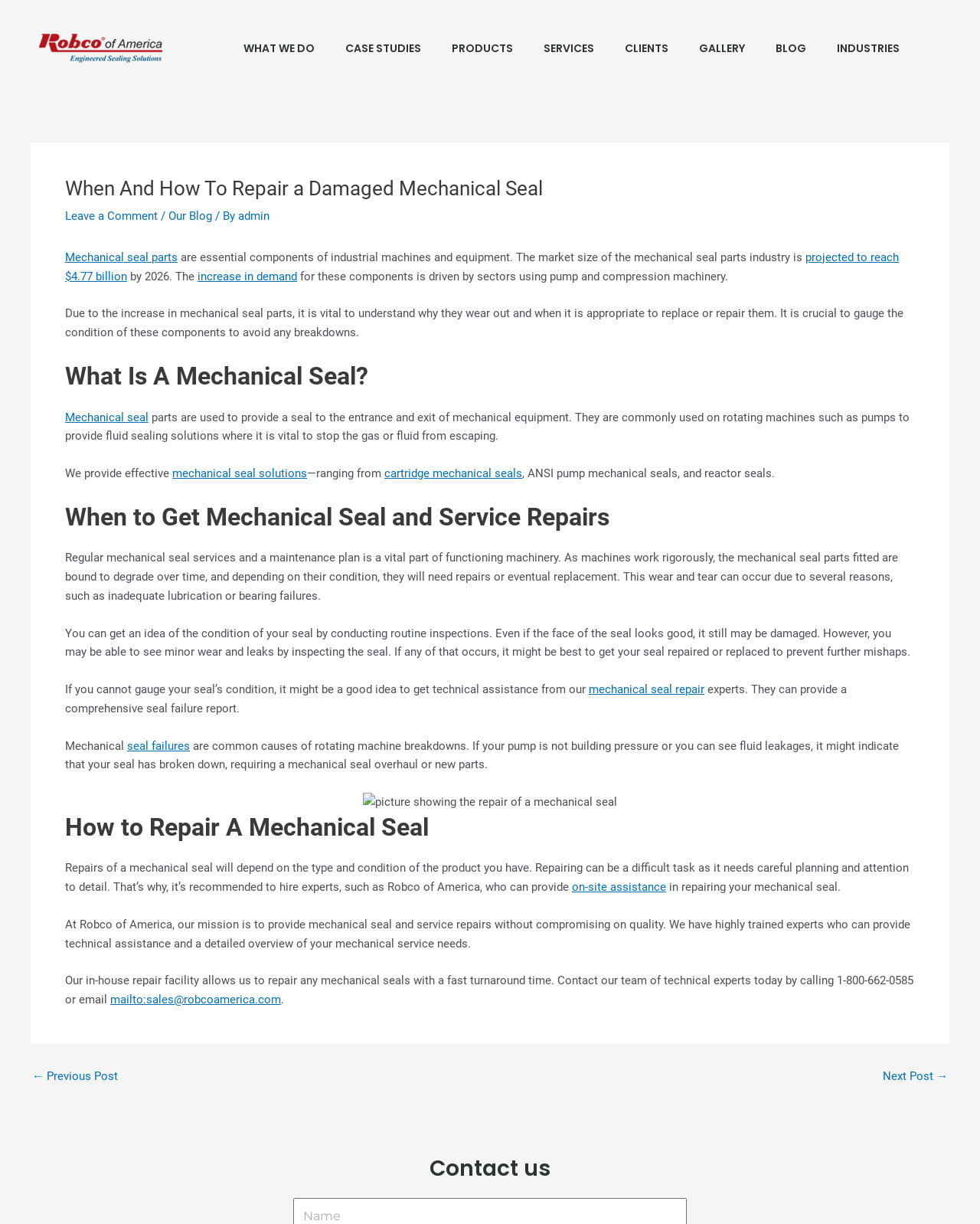Refer to the image and provide an in-depth answer to the question: 
Why is it vital to understand mechanical seal parts?

The webpage states that due to the increase in mechanical seal parts, it is vital to understand why they wear out and when it is appropriate to replace or repair them, in order to avoid any breakdowns.